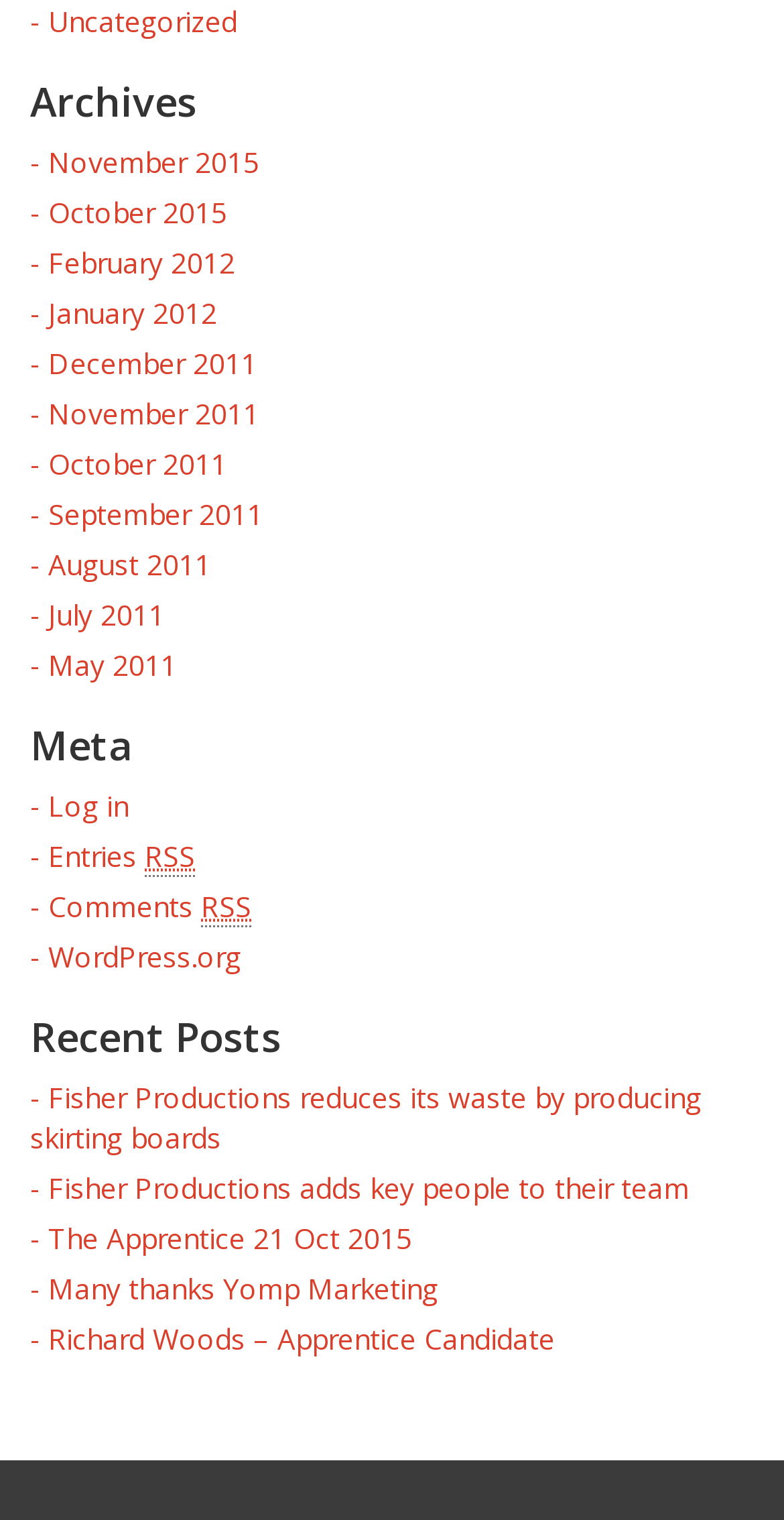Please respond in a single word or phrase: 
What is the title of the first recent post?

Fisher Productions reduces its waste by producing skirting boards